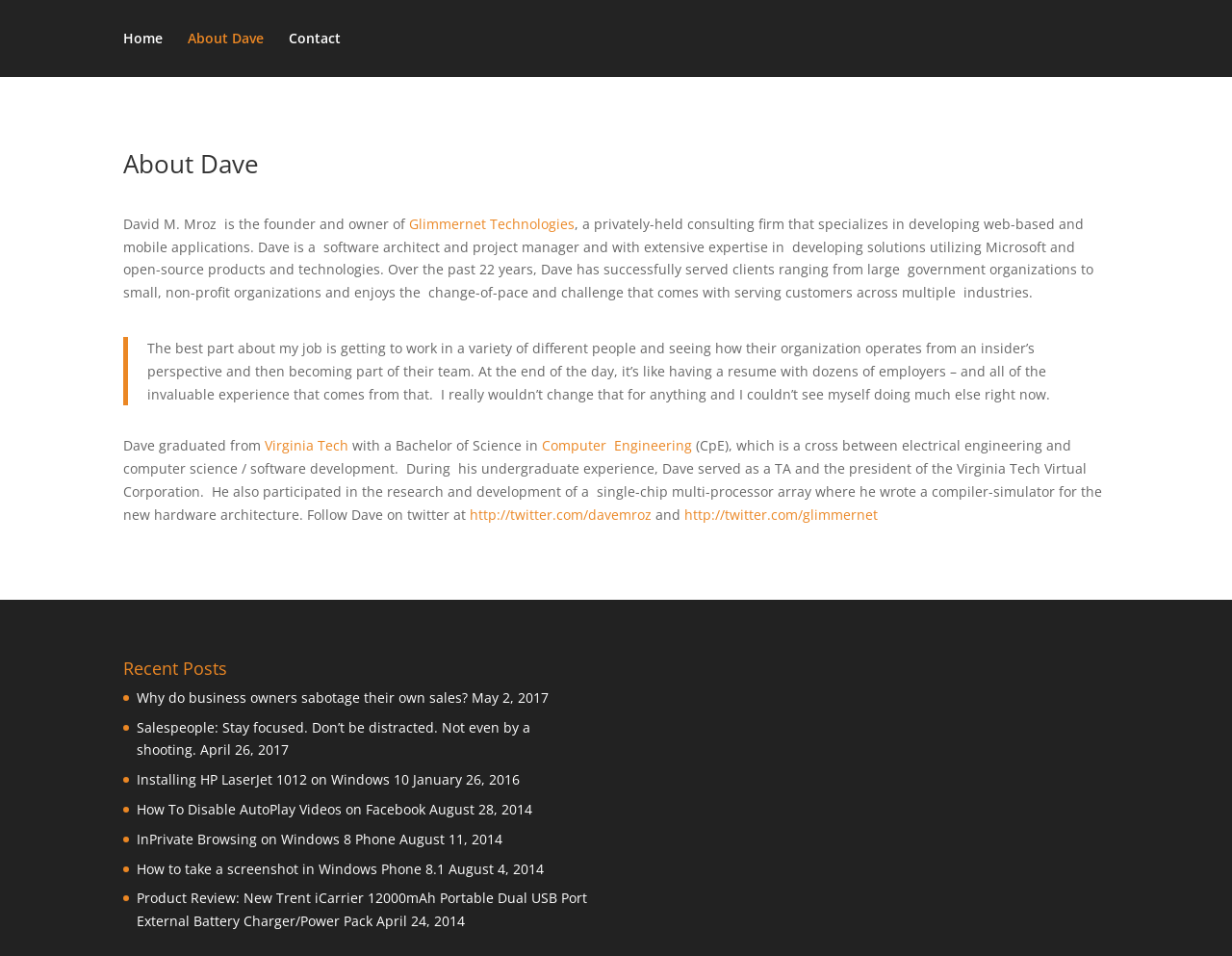Please predict the bounding box coordinates (top-left x, top-left y, bottom-right x, bottom-right y) for the UI element in the screenshot that fits the description: Computer Engineering

[0.44, 0.457, 0.565, 0.476]